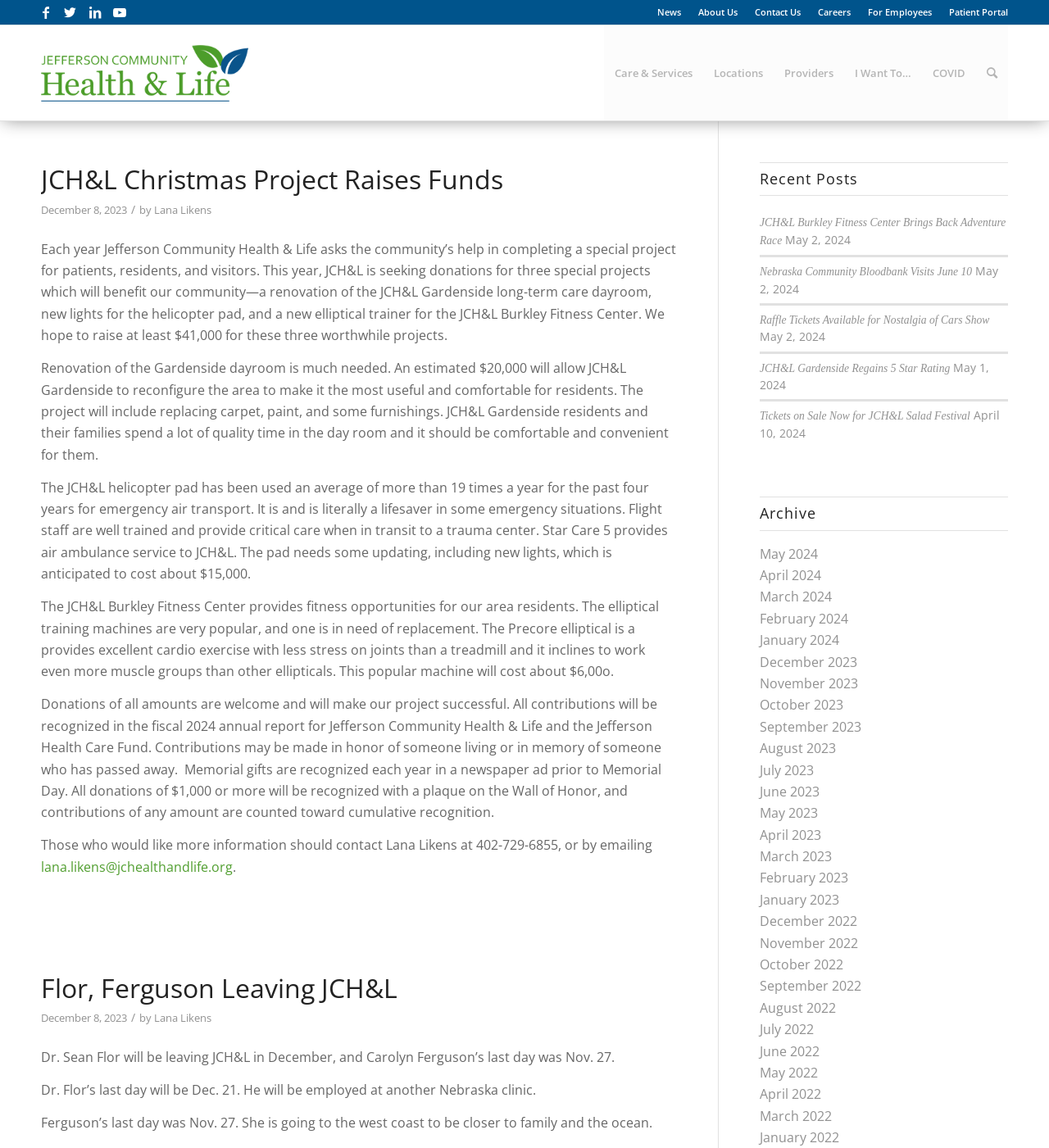Identify the coordinates of the bounding box for the element that must be clicked to accomplish the instruction: "Click the 'SHOP' link".

None